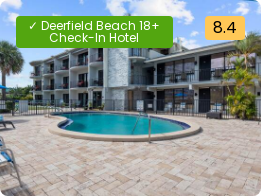Offer a detailed account of the various components present in the image.

The image showcases a well-appointed hotel in Deerfield Beach that caters specifically to guests aged 18 and over. Featuring a sparkling swimming pool surrounded by a spacious patio, the hotel's modern facade can be seen in the background, highlighting a blend of comfort and style. Prominently displayed is a green banner indicating the hotel accommodates 18+ check-in, along with a commendable rating of 8.4, signifying quality service and facilities. This inviting atmosphere makes it an ideal choice for younger travelers seeking a relaxing getaway in this vibrant beach destination.